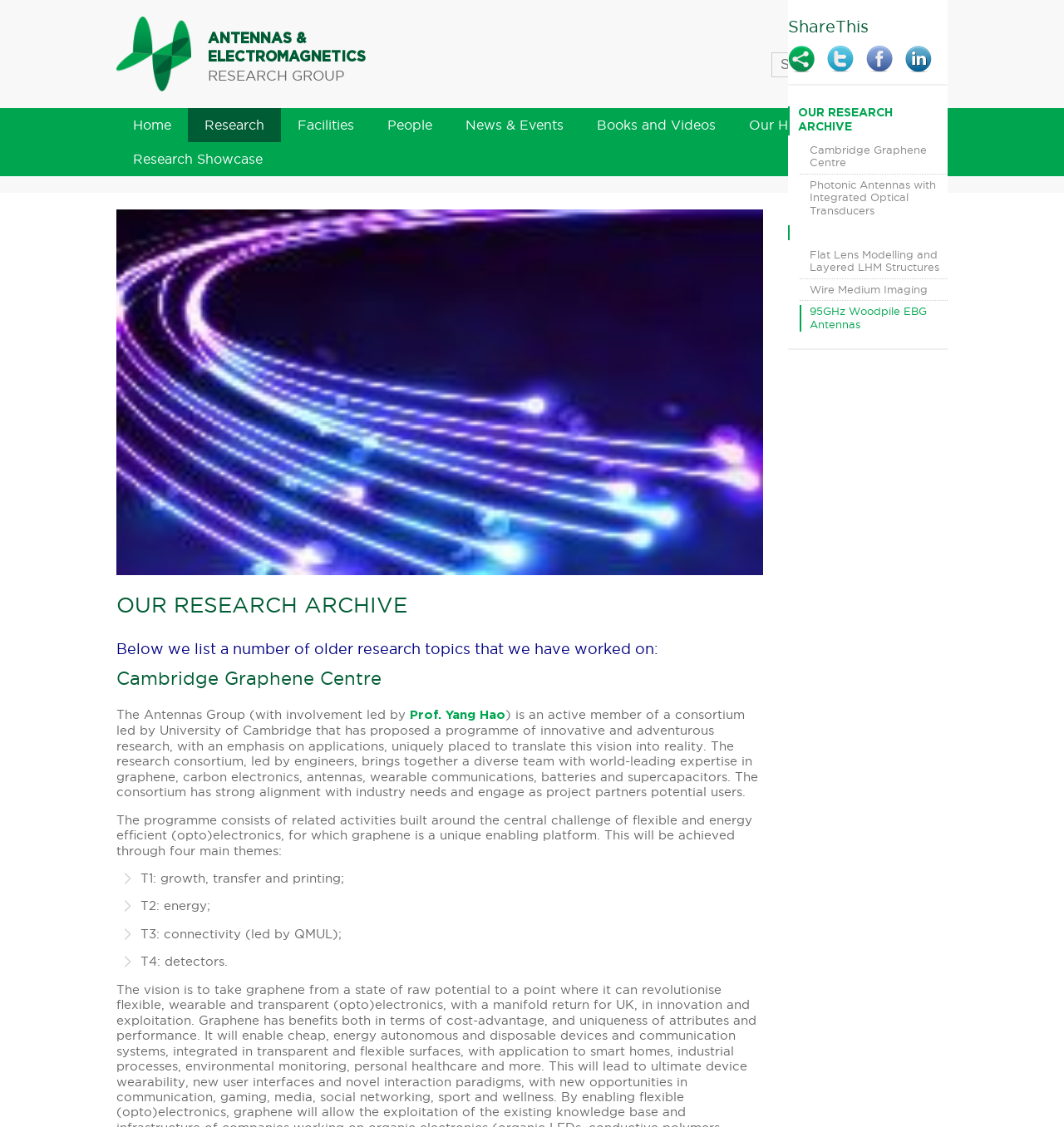Generate the title text from the webpage.

OUR RESEARCH ARCHIVE